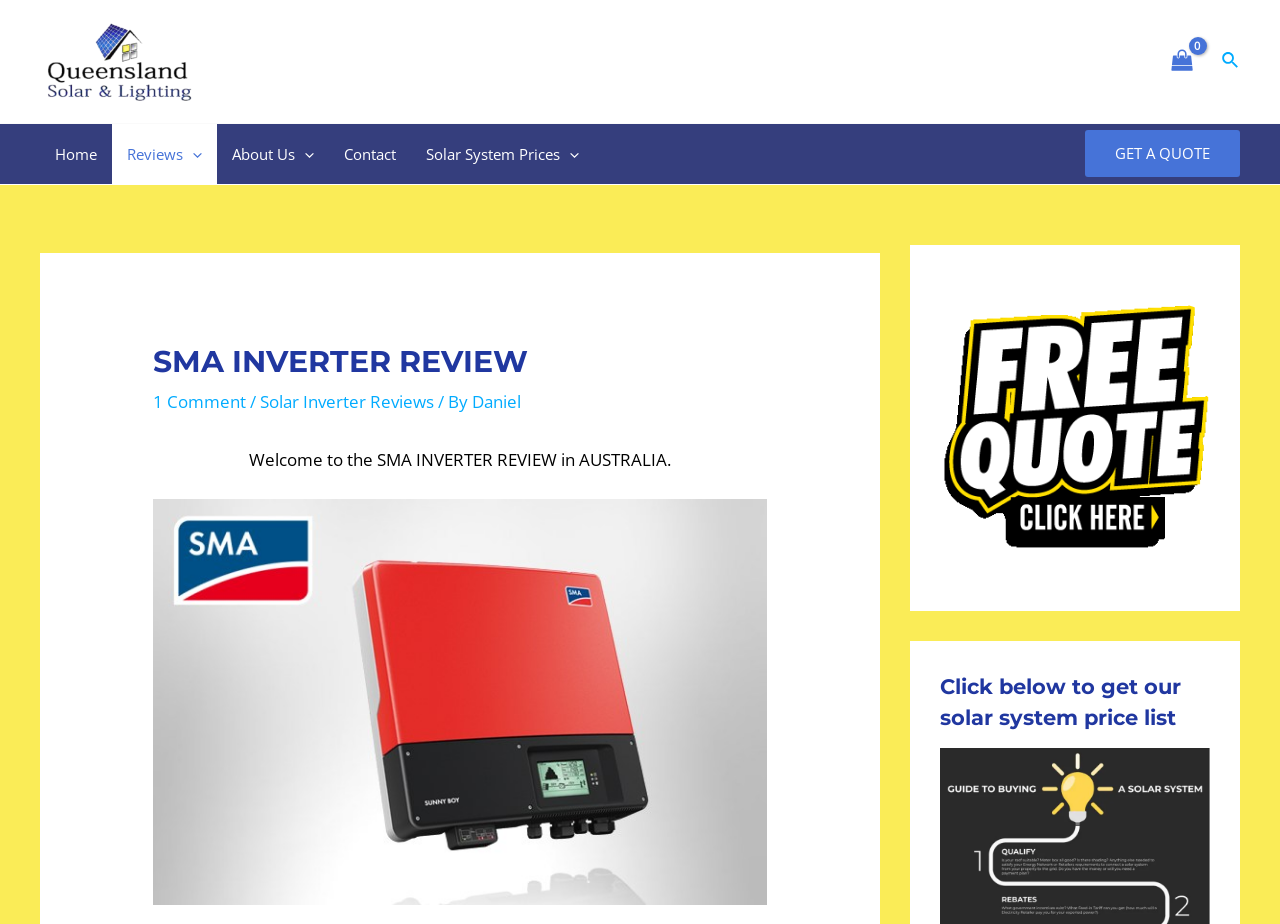Could you find the bounding box coordinates of the clickable area to complete this instruction: "Get a quote"?

[0.848, 0.141, 0.969, 0.192]